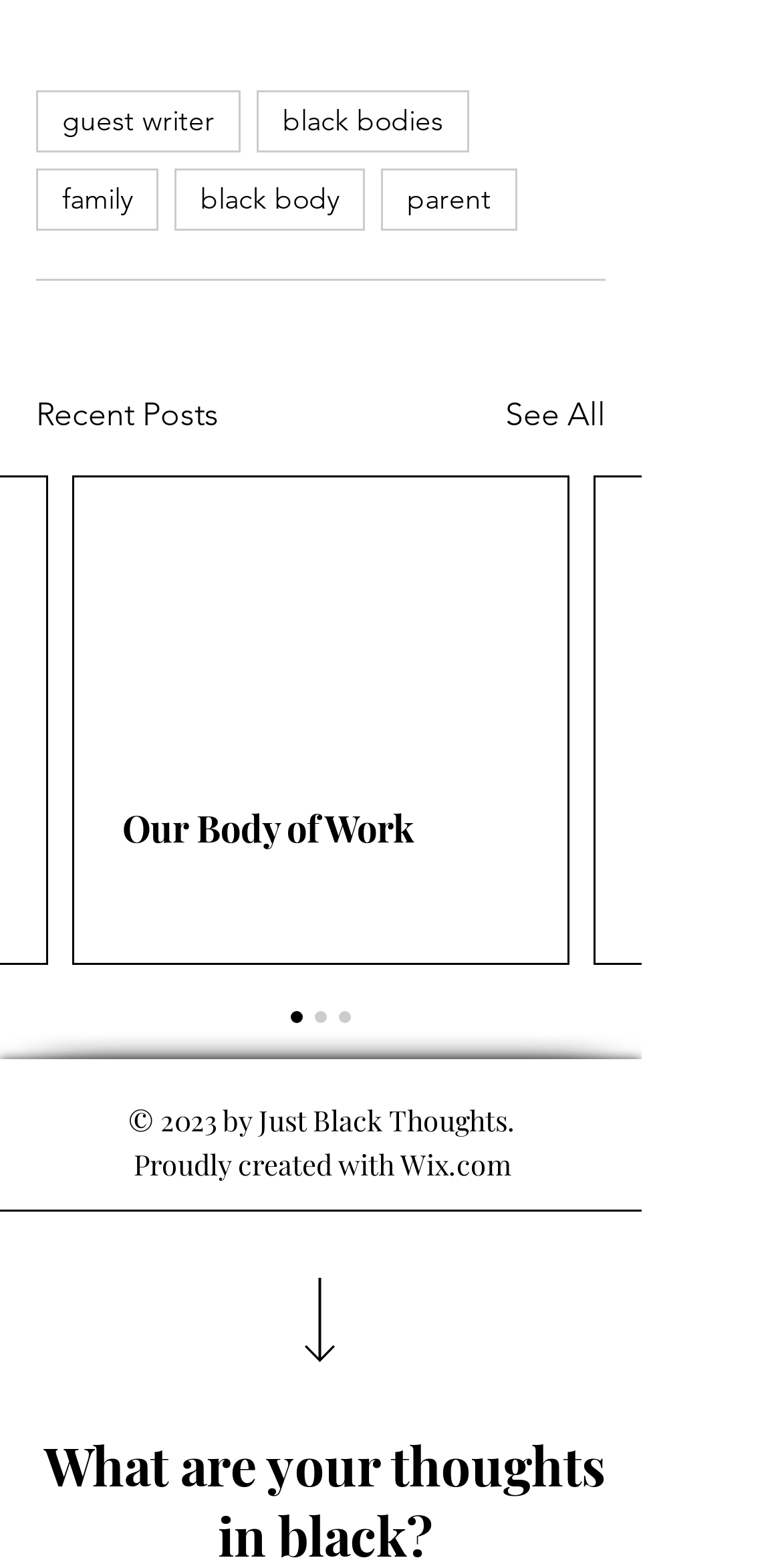Identify the bounding box of the HTML element described here: "parent_node: Our Body of Work". Provide the coordinates as four float numbers between 0 and 1: [left, top, right, bottom].

[0.095, 0.305, 0.726, 0.482]